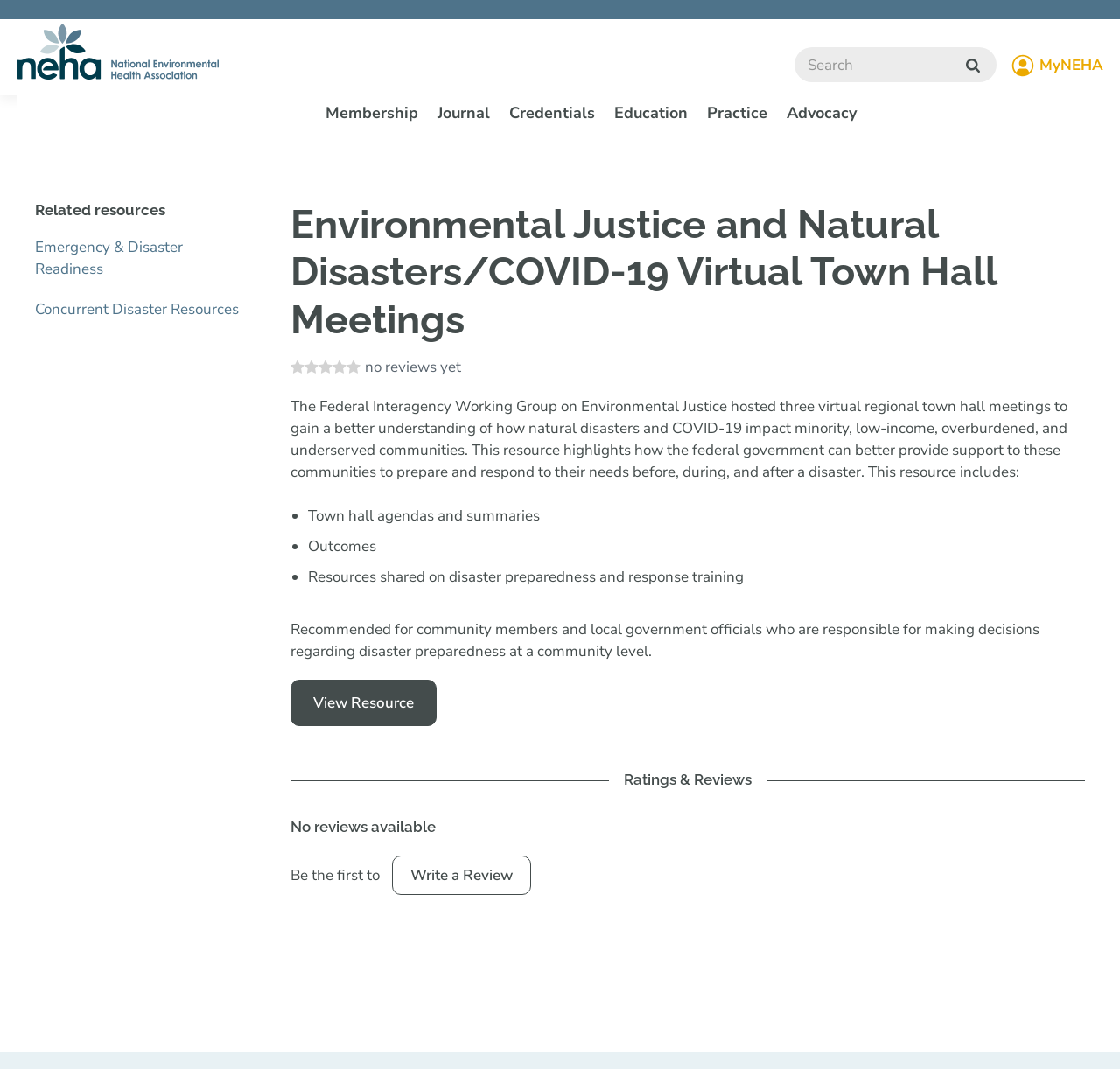Identify the bounding box coordinates of the region that needs to be clicked to carry out this instruction: "Login to myNEHA". Provide these coordinates as four float numbers ranging from 0 to 1, i.e., [left, top, right, bottom].

[0.902, 0.036, 0.984, 0.087]